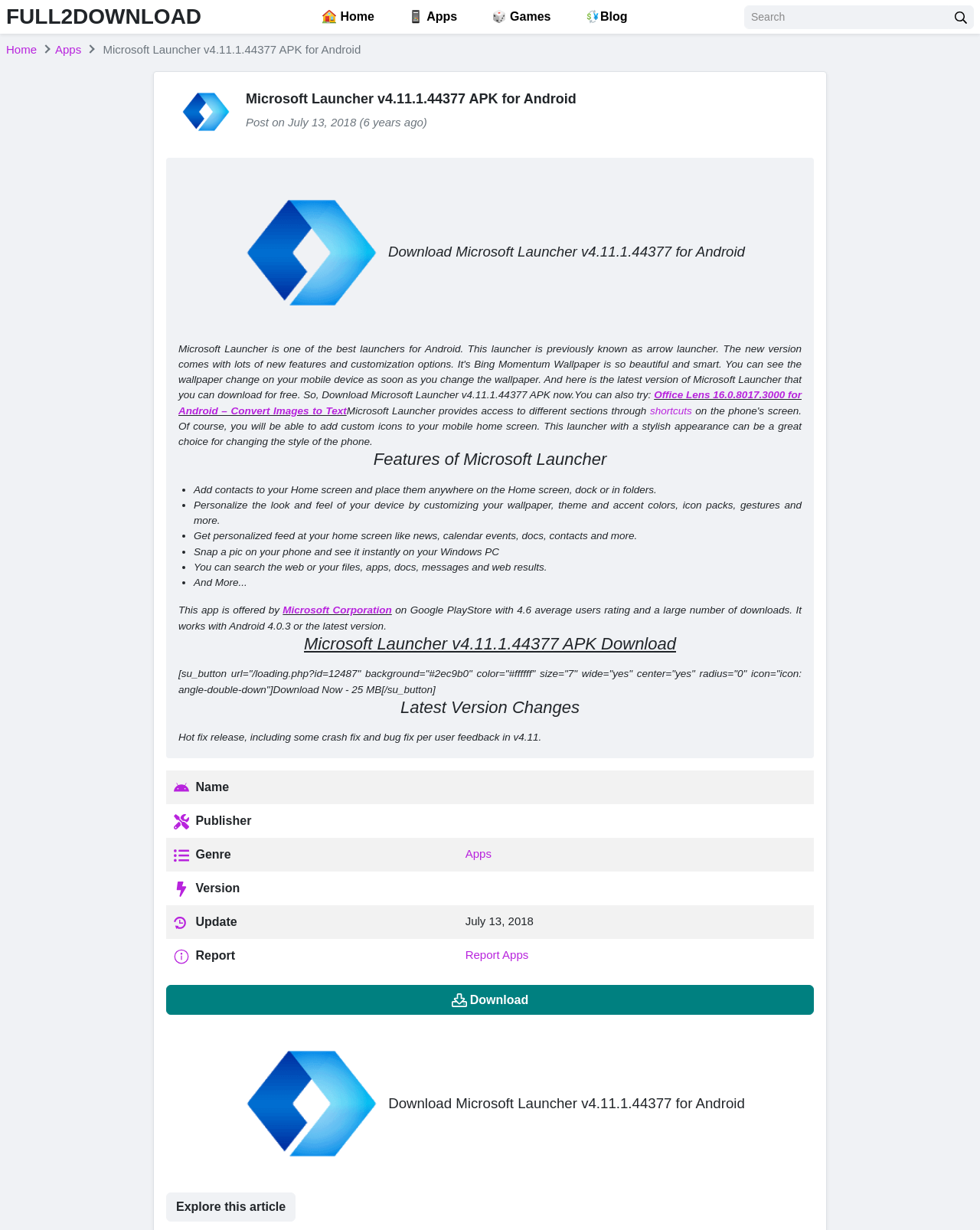Answer this question using a single word or a brief phrase:
When was the latest version of this app updated?

July 13, 2018